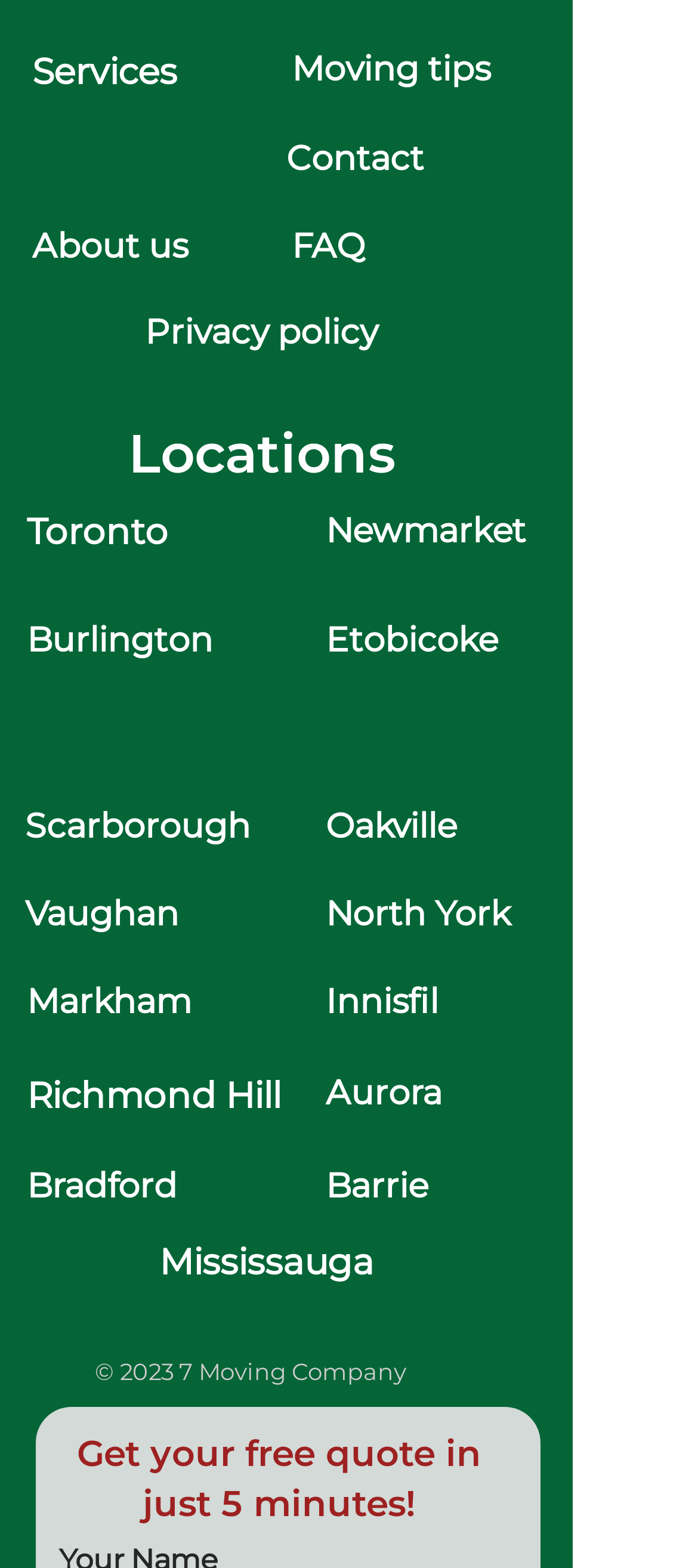Please examine the image and provide a detailed answer to the question: How many locations are listed on this webpage?

I counted the number of links under the 'Locations' heading, which are Toronto, Burlington, Newmarket, Etobicoke, Scarborough, Vaughan, Markham, Richmond Hill, Bradford, Oakville, North York, Innisfil, Aurora, Barrie, and Mississauga.